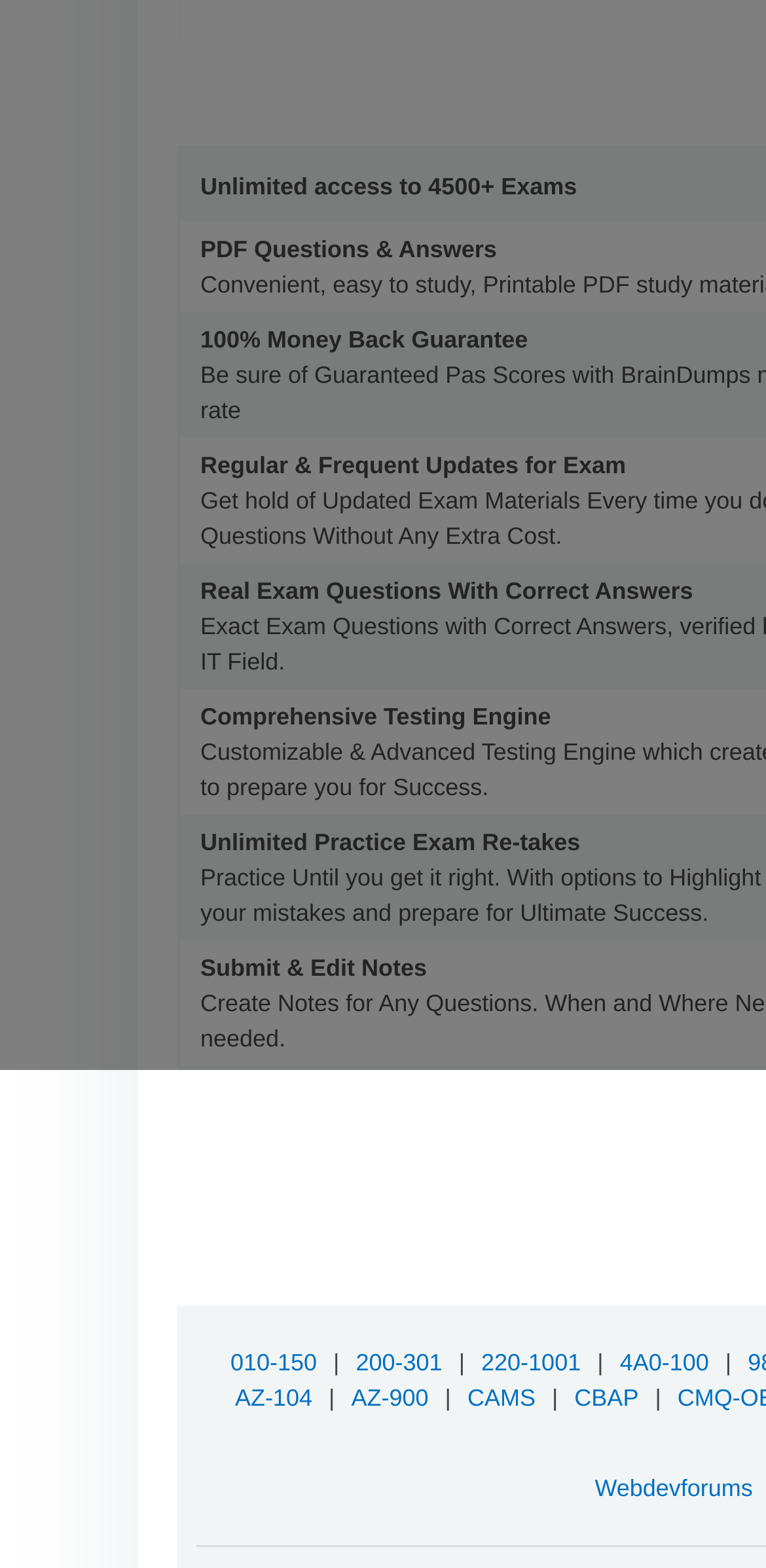Find the bounding box coordinates for the element described here: "010-150".

[0.288, 0.885, 0.427, 0.902]